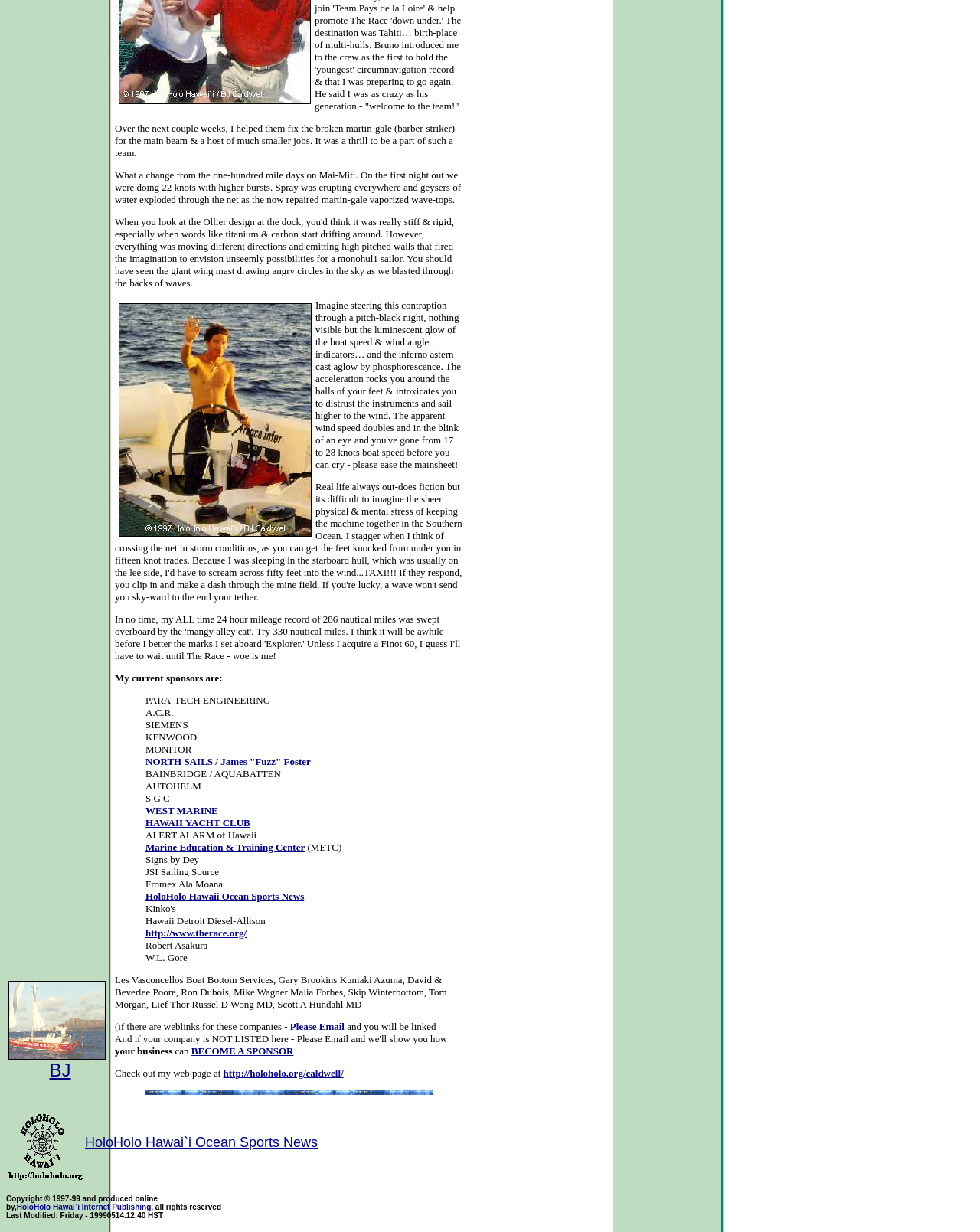Find the bounding box coordinates of the area that needs to be clicked in order to achieve the following instruction: "Visit the webpage at http://holoholo.org/caldwell/". The coordinates should be specified as four float numbers between 0 and 1, i.e., [left, top, right, bottom].

[0.228, 0.866, 0.35, 0.876]